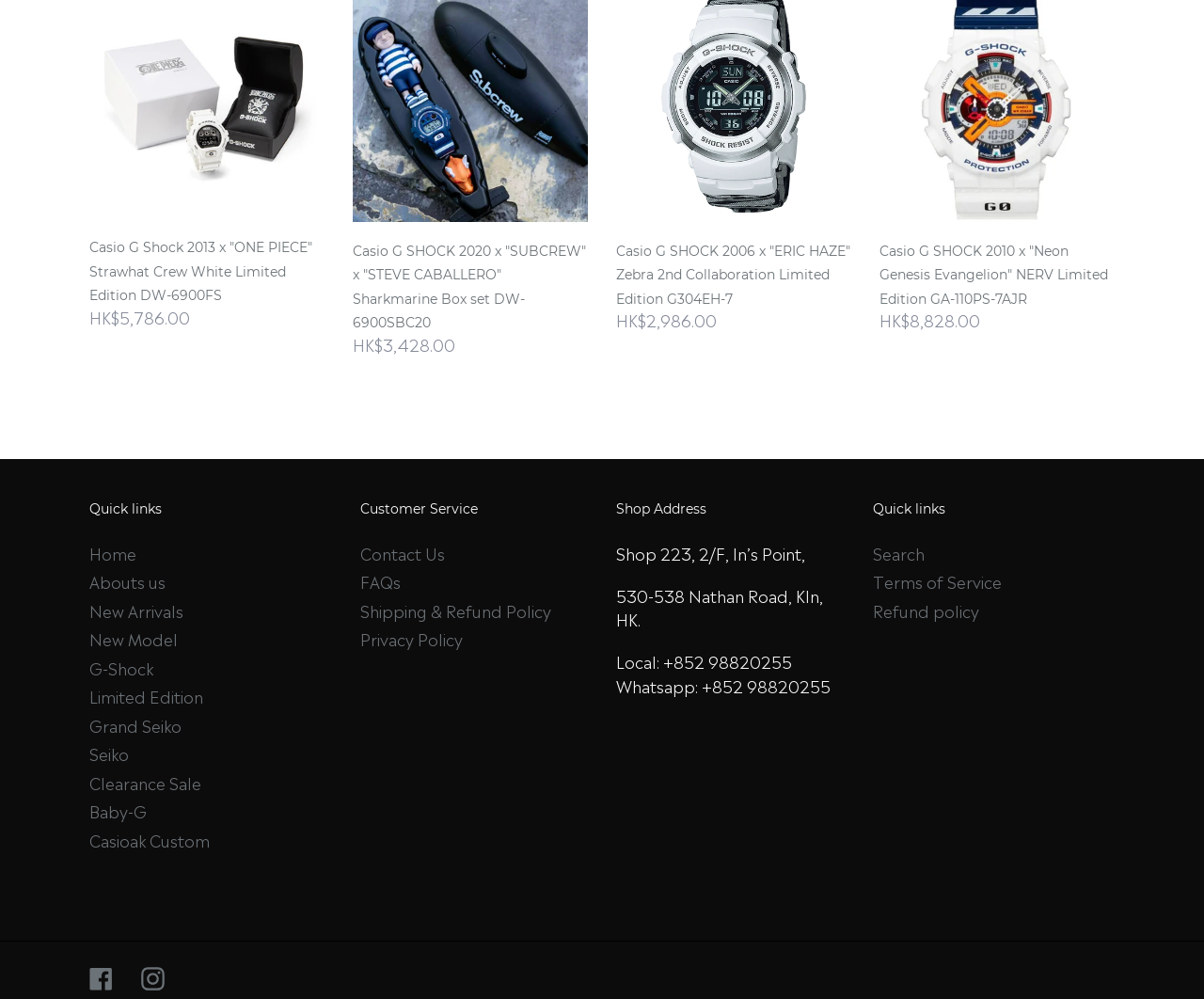Identify the bounding box coordinates of the clickable region to carry out the given instruction: "Click on 'Home'".

[0.074, 0.541, 0.113, 0.565]